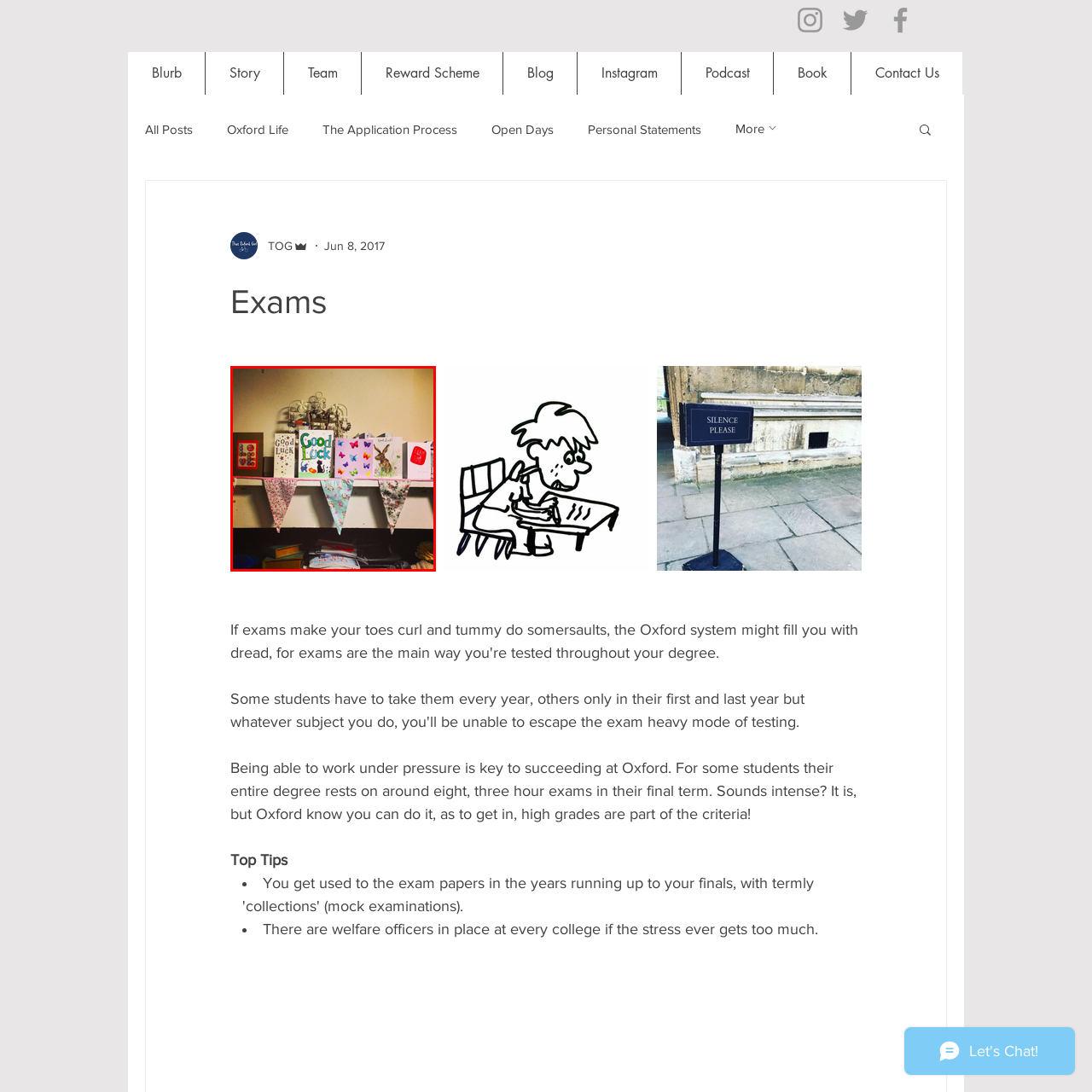What type of occasions is this setup ideal for?
Check the image enclosed by the red bounding box and reply to the question using a single word or phrase.

Exams or new beginnings